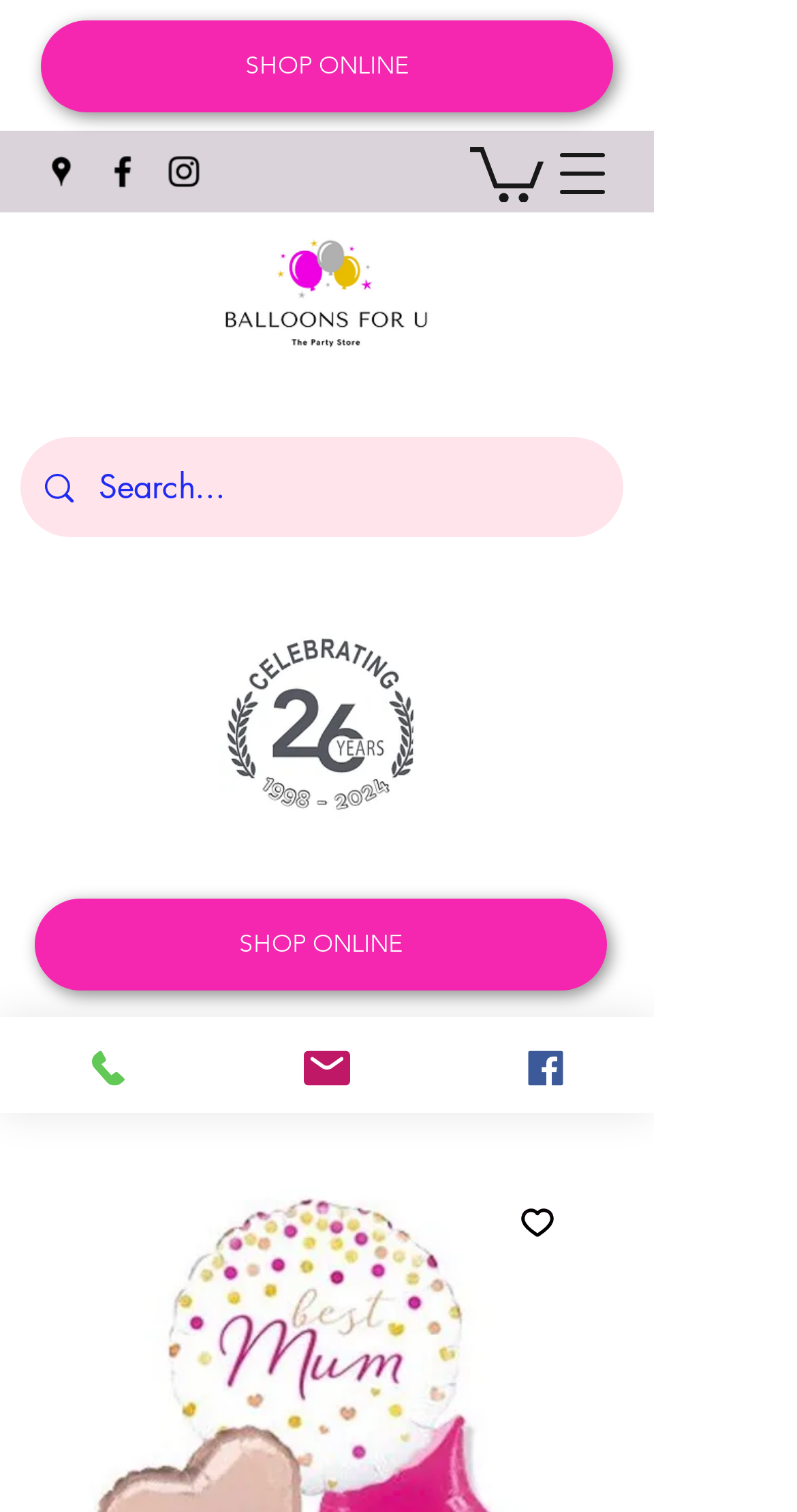Find and specify the bounding box coordinates that correspond to the clickable region for the instruction: "Go to shop online".

[0.051, 0.014, 0.769, 0.074]